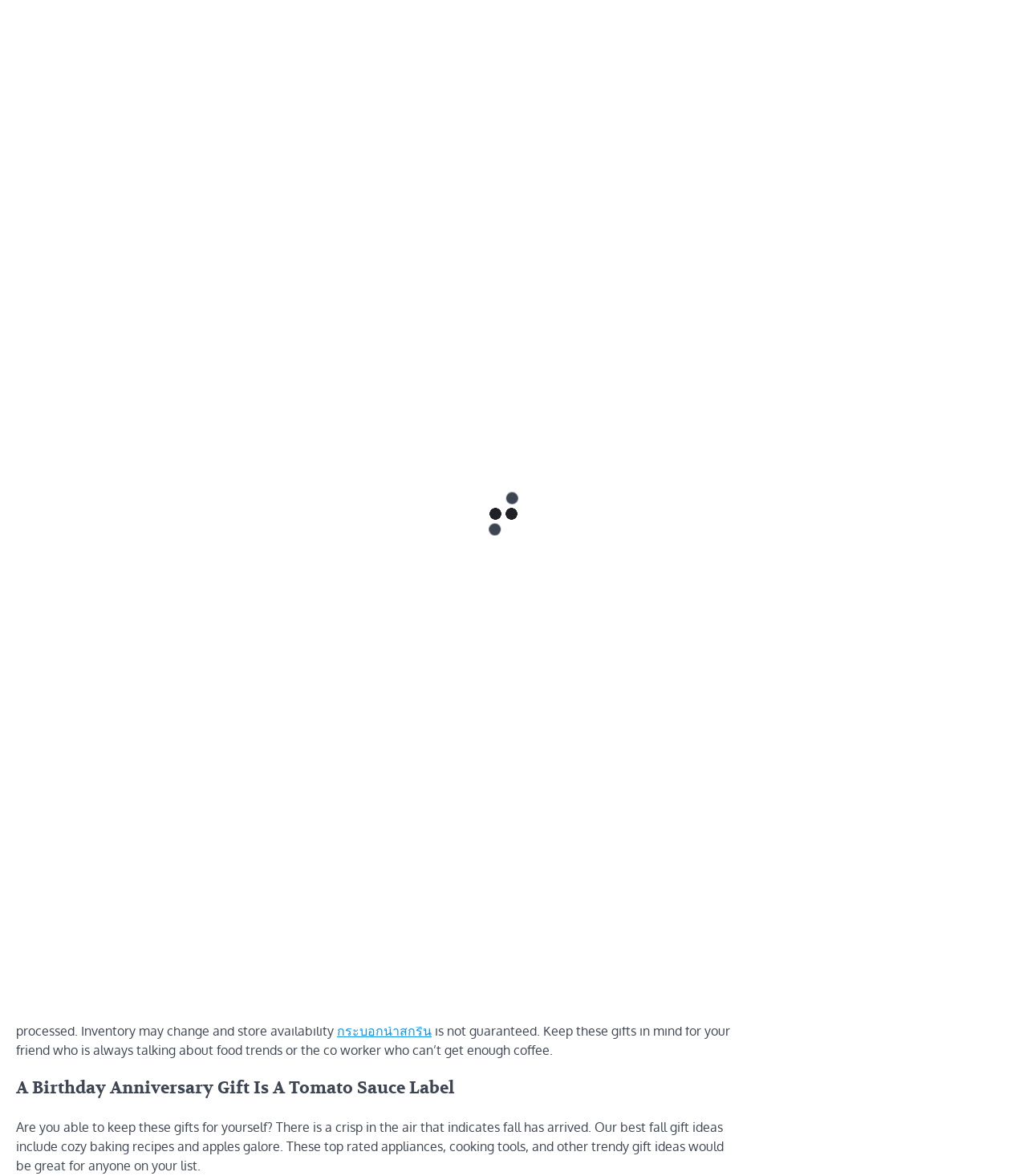What is the website's main focus?
Kindly offer a comprehensive and detailed response to the question.

Based on the webpage's content, it appears that the website is focused on providing unique gift ideas and options for various occasions, as evident from the headings and text descriptions throughout the page.